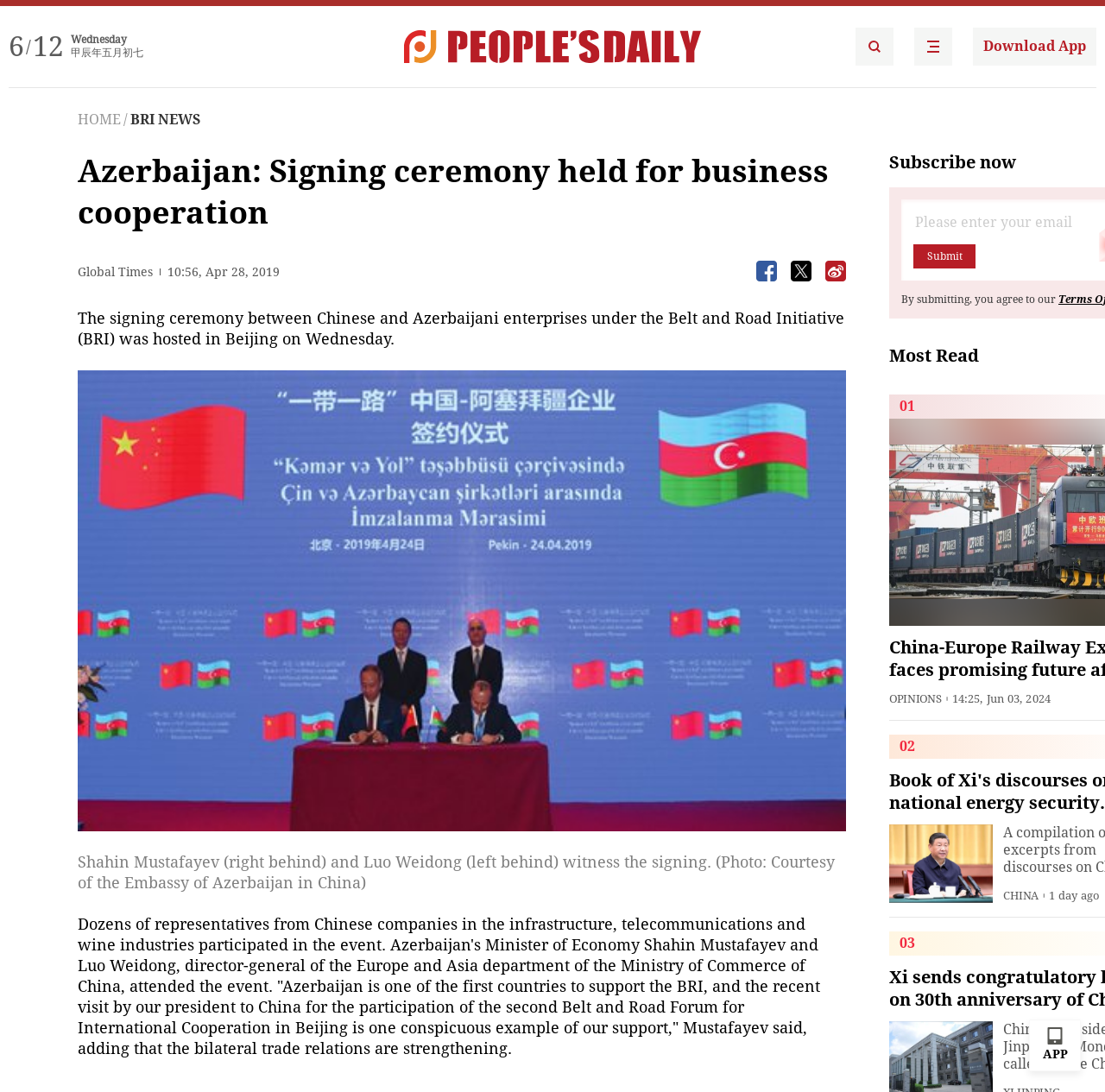What is the date of the signing ceremony?
Offer a detailed and exhaustive answer to the question.

The date of the signing ceremony can be found in the text 'The signing ceremony between Chinese and Azerbaijani enterprises under the Belt and Road Initiative (BRI) was hosted in Beijing on Wednesday.' which is located at the top of the webpage.